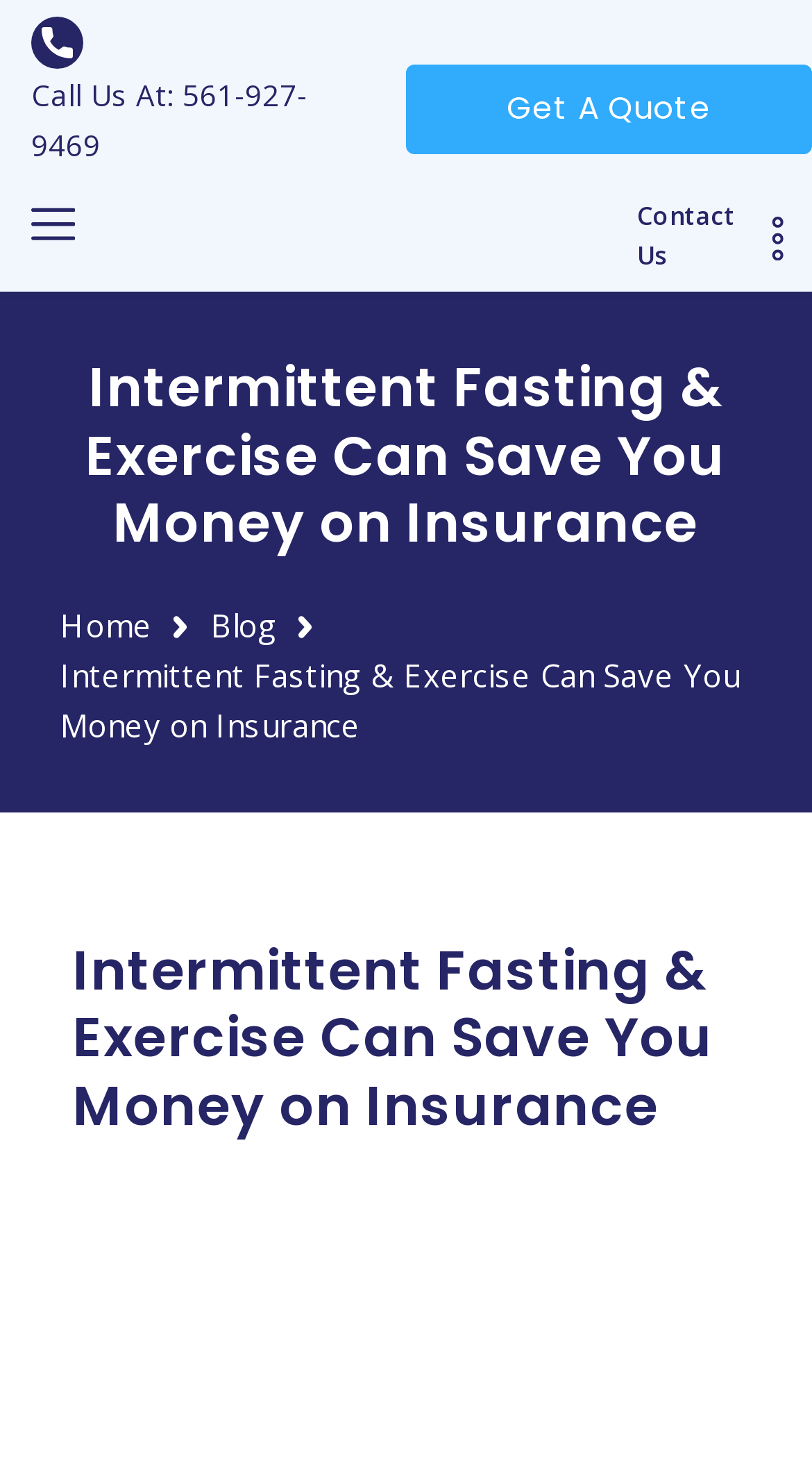How many navigation links are at the top of the webpage?
Answer briefly with a single word or phrase based on the image.

3